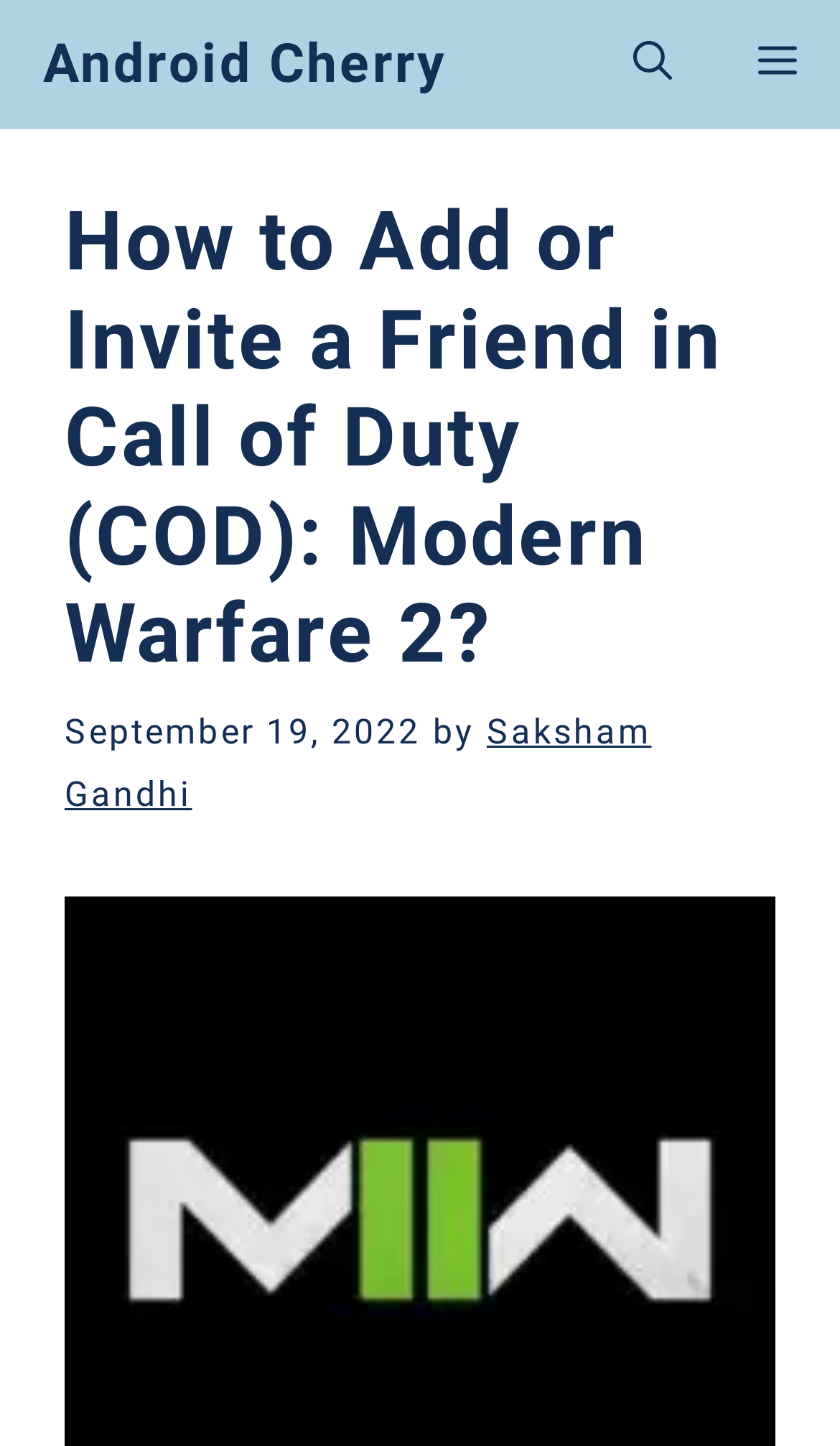What is the website's name?
Using the image, respond with a single word or phrase.

Android Cherry